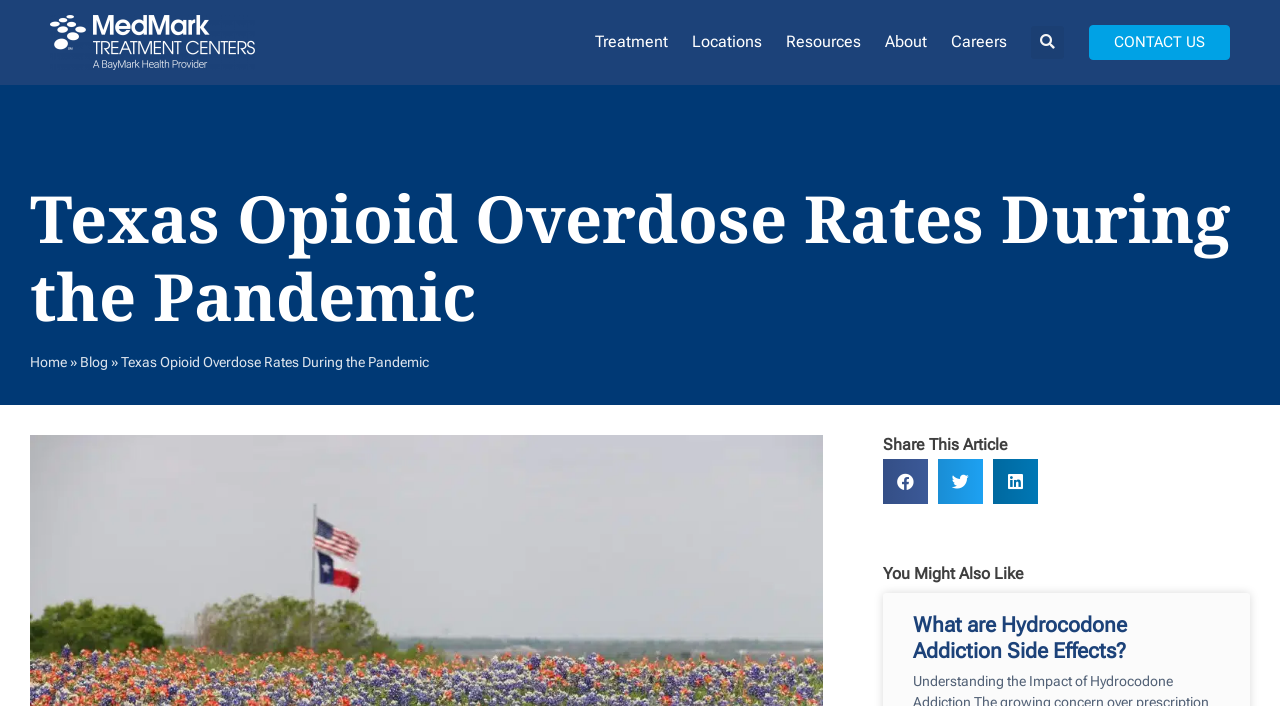How many navigation links are there?
Using the image as a reference, deliver a detailed and thorough answer to the question.

I counted the number of links in the top navigation bar, which are 'Treatment', 'Locations', 'Resources', 'About', and 'Careers'.